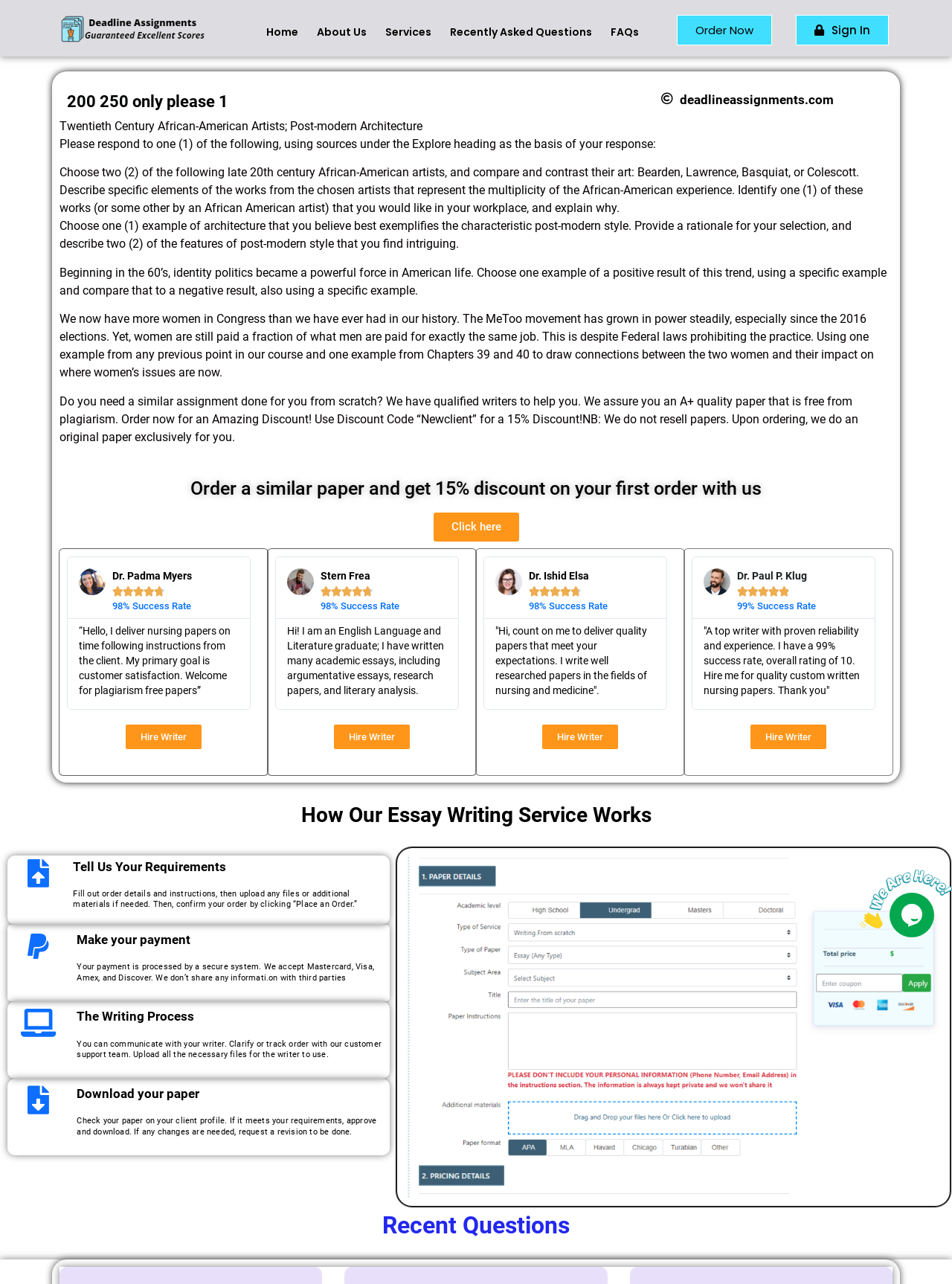Deliver a detailed narrative of the webpage's visual and textual elements.

This webpage appears to be a custom essay writing service website. At the top, there is a navigation menu with links to "Home", "About Us", "Services", "Recently Asked Questions", "FAQs", "Order Now", and "Sign In". Below the navigation menu, there are two headings: "200 250 only please 1" and "deadlineassignments.com". 

The main content of the webpage is divided into several sections. The first section provides instructions for a specific assignment, asking users to respond to one of the following questions related to Twentieth Century African-American Artists and Post-modern Architecture. There are four options to choose from, each with a detailed description of the task.

Below the assignment instructions, there is a section promoting the custom essay writing service. It offers a 15% discount on the first order and invites users to order a similar paper. There is also a call-to-action button "Click here" to initiate the ordering process.

The next section showcases three writers with their profiles, including their names, success rates, and brief descriptions of their expertise. Each writer has a "Hire Writer" button next to their profile.

Further down the page, there is a section explaining how the essay writing service works. It outlines a four-step process: telling the service about the requirements, making a payment, the writing process, and downloading the completed paper. Each step has a brief description and a heading.

Finally, there is a section titled "Recent Questions" and two chat widgets at the bottom right corner of the page, likely for customer support.